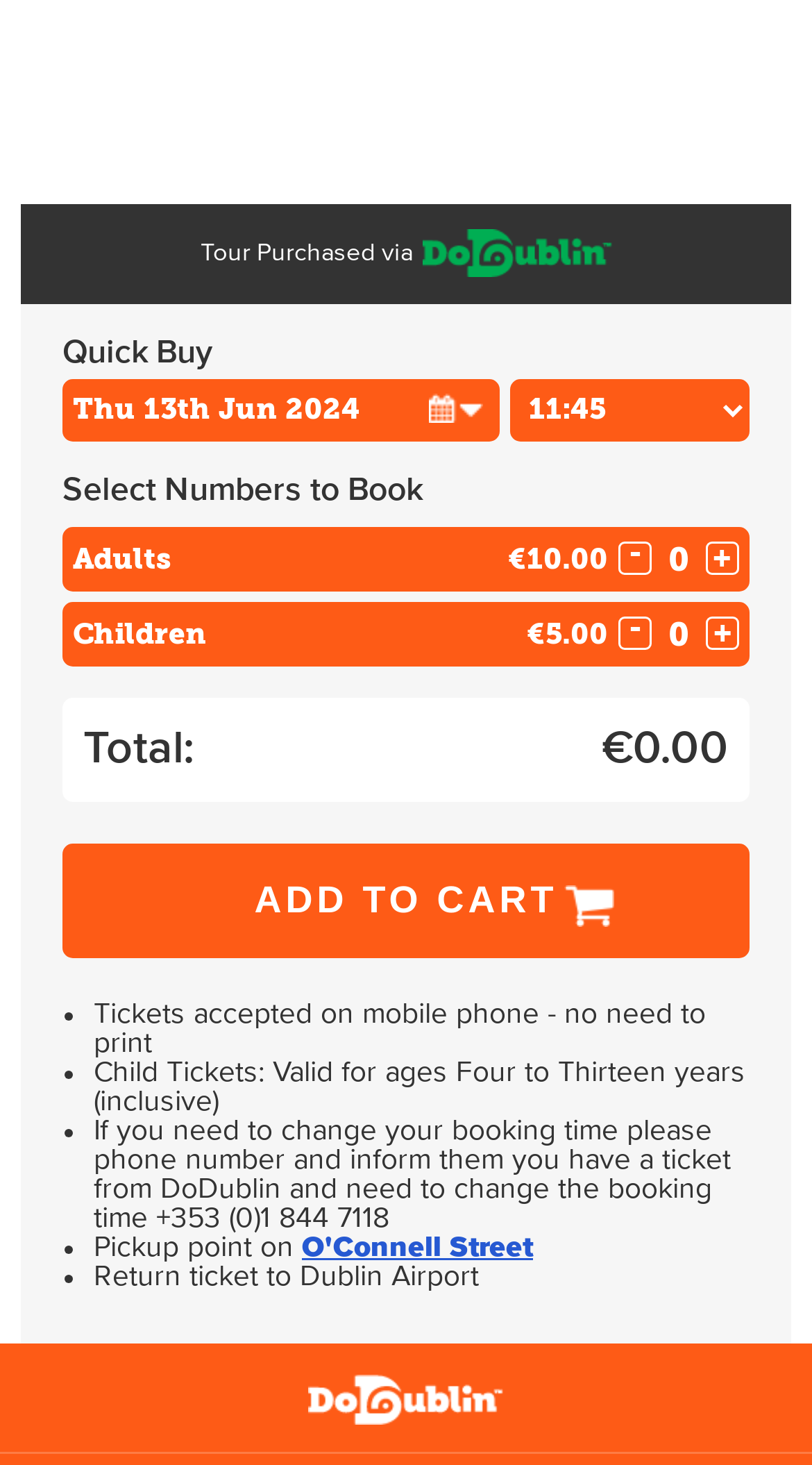Respond to the following question with a brief word or phrase:
Where is the pickup point for the tour?

O'Connell Street